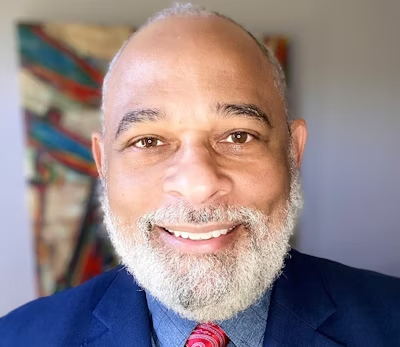Compose a detailed narrative for the image.

The image features Dr. Michael Hodge, the executive director of the Atlanta University Center Consortium (AUCC). He is smiling warmly and dressed in a formal blue suit with a matching tie, radiating professionalism and approachability. The backdrop includes an artistic, colorful design that suggests a contemporary environment aligned with educational or cultural themes. Dr. Hodge's leadership role is highlighted by his commitment to advancing engineering education, particularly for underrepresented groups. He emphasizes the importance of collaboration among historically Black colleges and universities (HBCUs) and Hispanic-serving institutions (HSIs) in enhancing diversity in the field of engineering.